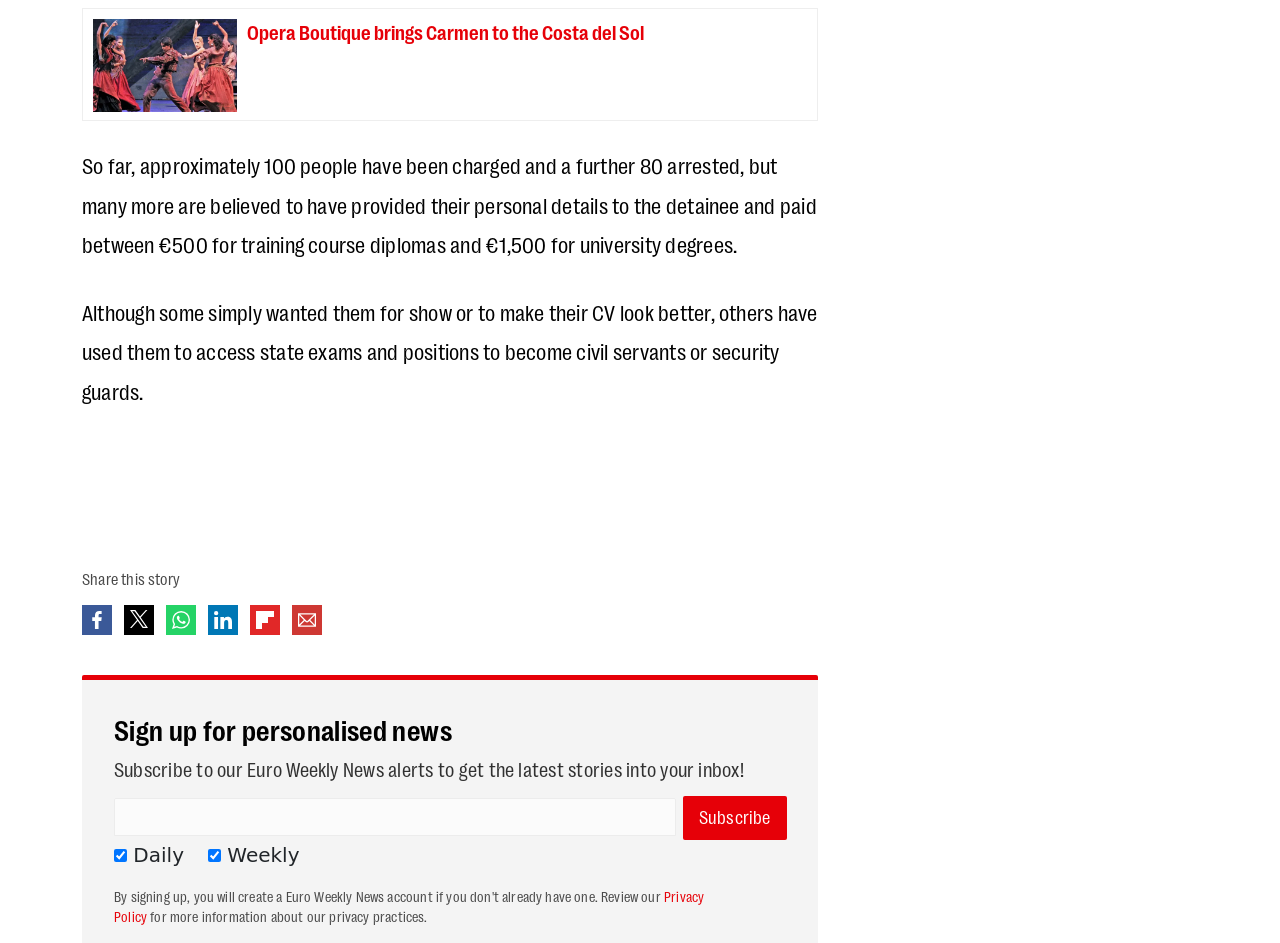Give a one-word or short phrase answer to the question: 
What is the purpose of the textbox?

Subscribe to news alerts